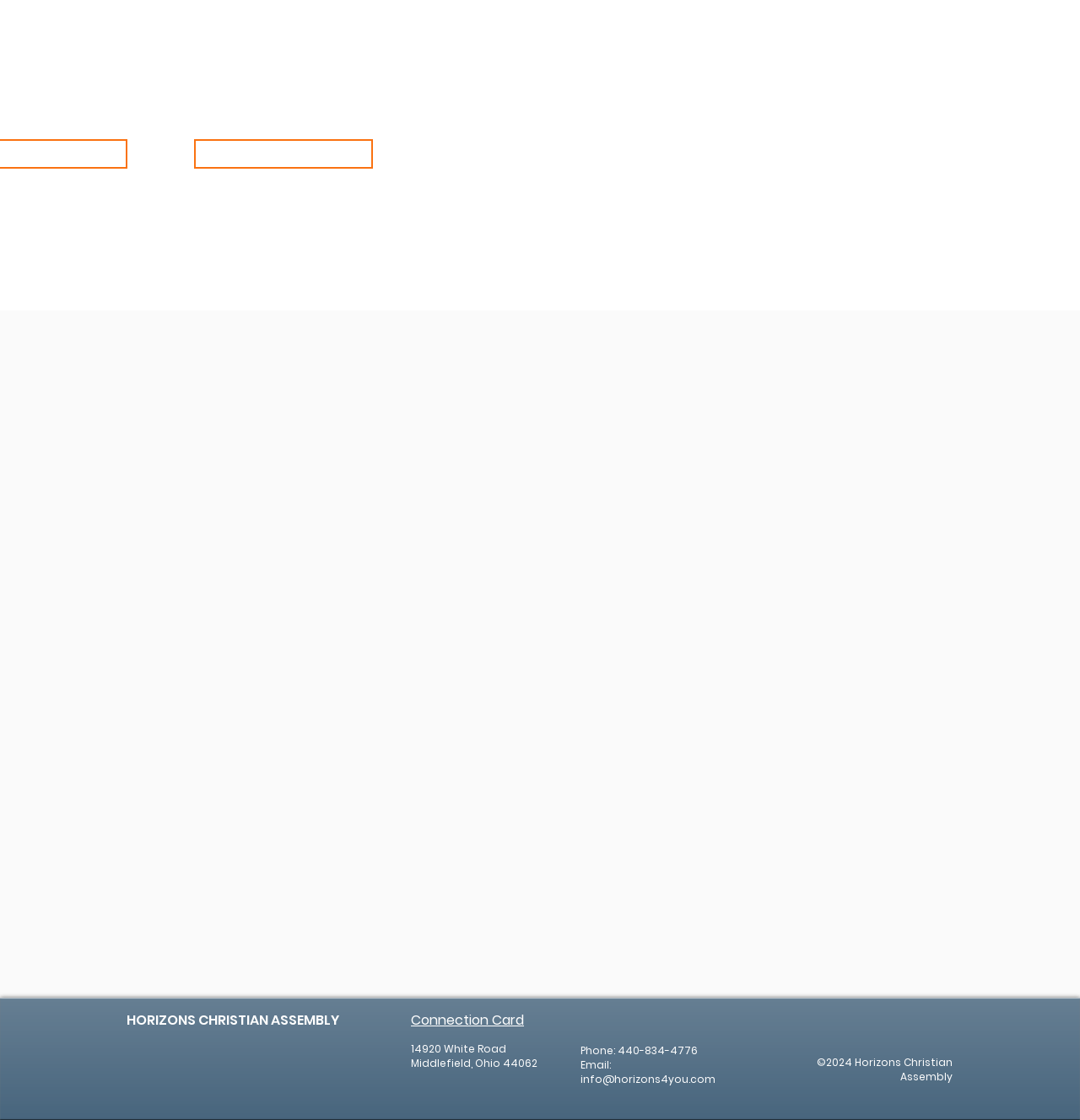What is the name of the Christian assembly?
Provide a detailed answer to the question, using the image to inform your response.

I found the answer by looking at the heading element with the text 'HORIZONS CHRISTIAN ASSEMBLY' which is located at the bottom of the page with a bounding box coordinate of [0.117, 0.901, 0.368, 0.92].